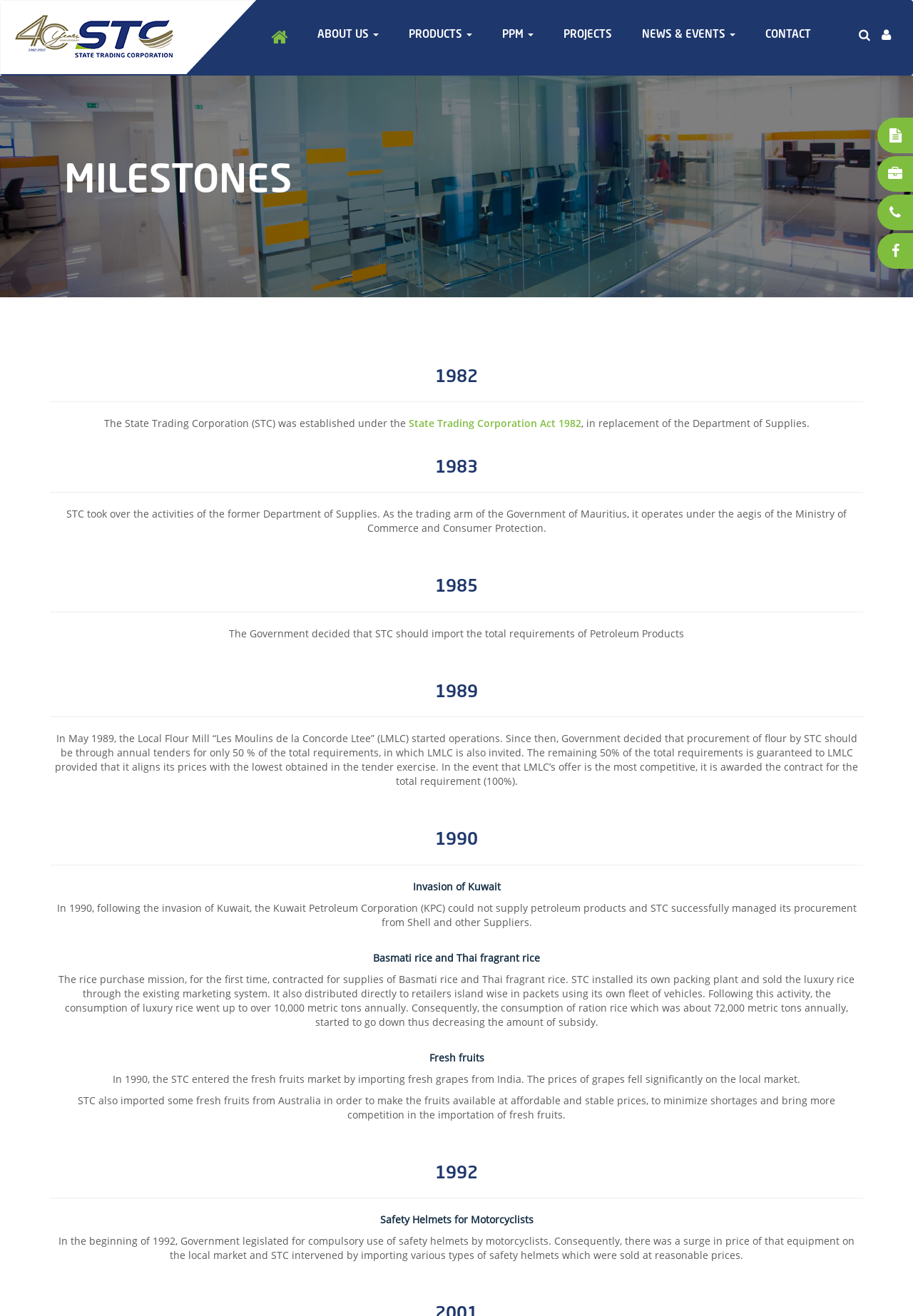What year was the State Trading Corporation established?
Please use the image to provide an in-depth answer to the question.

The year of establishment can be found in the heading '1982' and the text 'The State Trading Corporation (STC) was established under the State Trading Corporation Act 1982...' which explicitly states that the corporation was established in 1982.